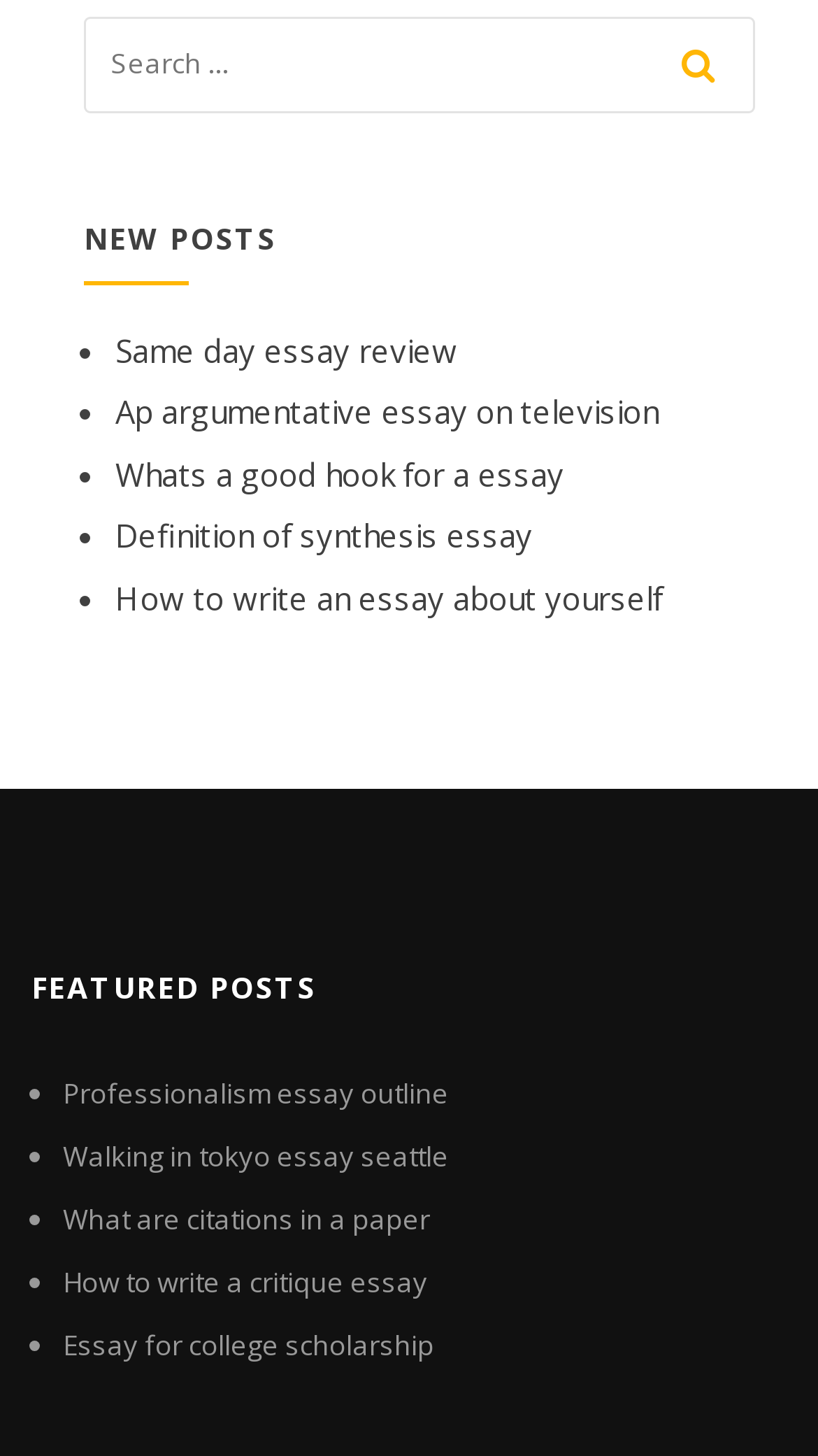Determine the bounding box coordinates of the target area to click to execute the following instruction: "explore the featured posts."

[0.038, 0.65, 0.962, 0.708]